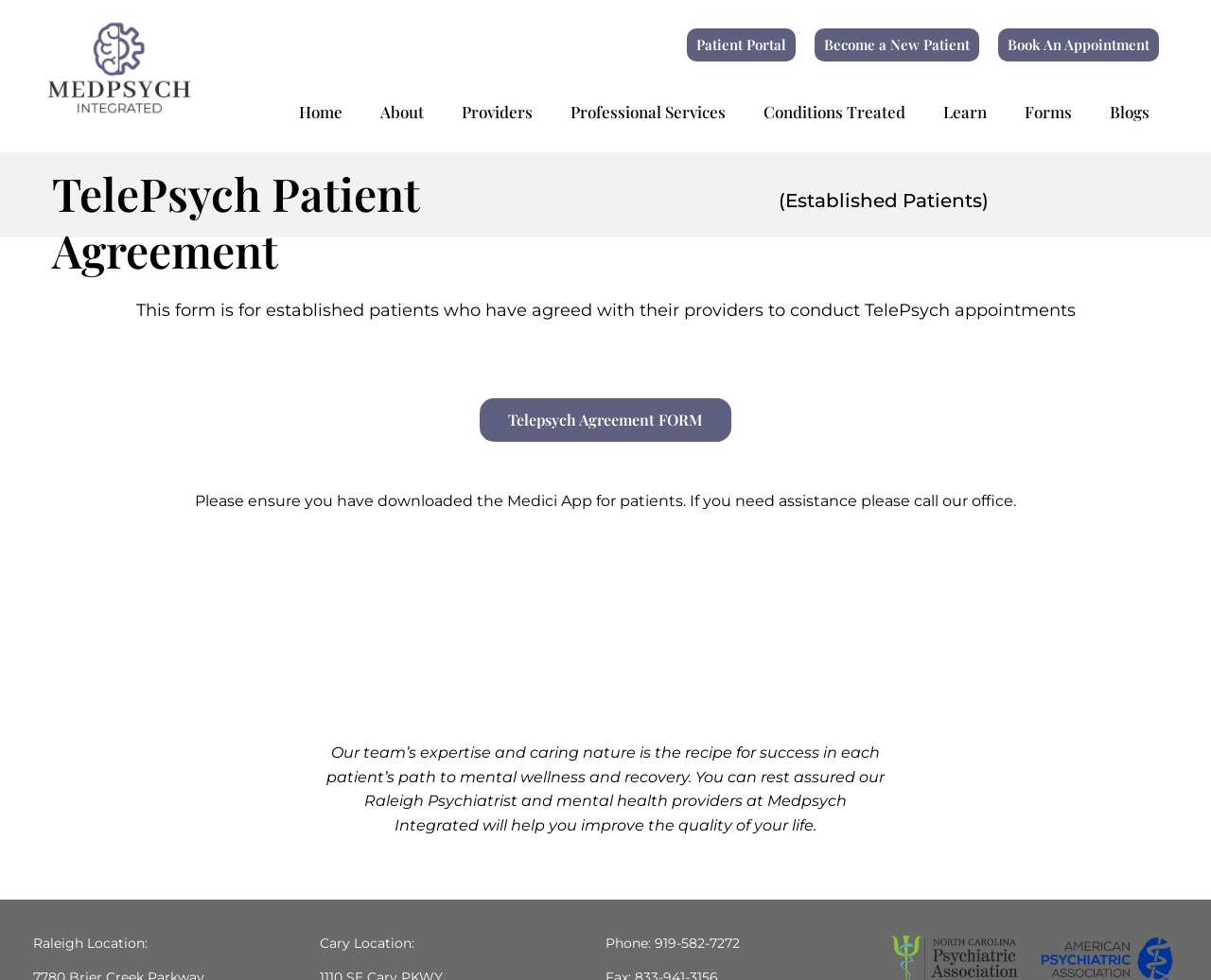What is the focus of Medpsych Integrated? Analyze the screenshot and reply with just one word or a short phrase.

Mental wellness and recovery